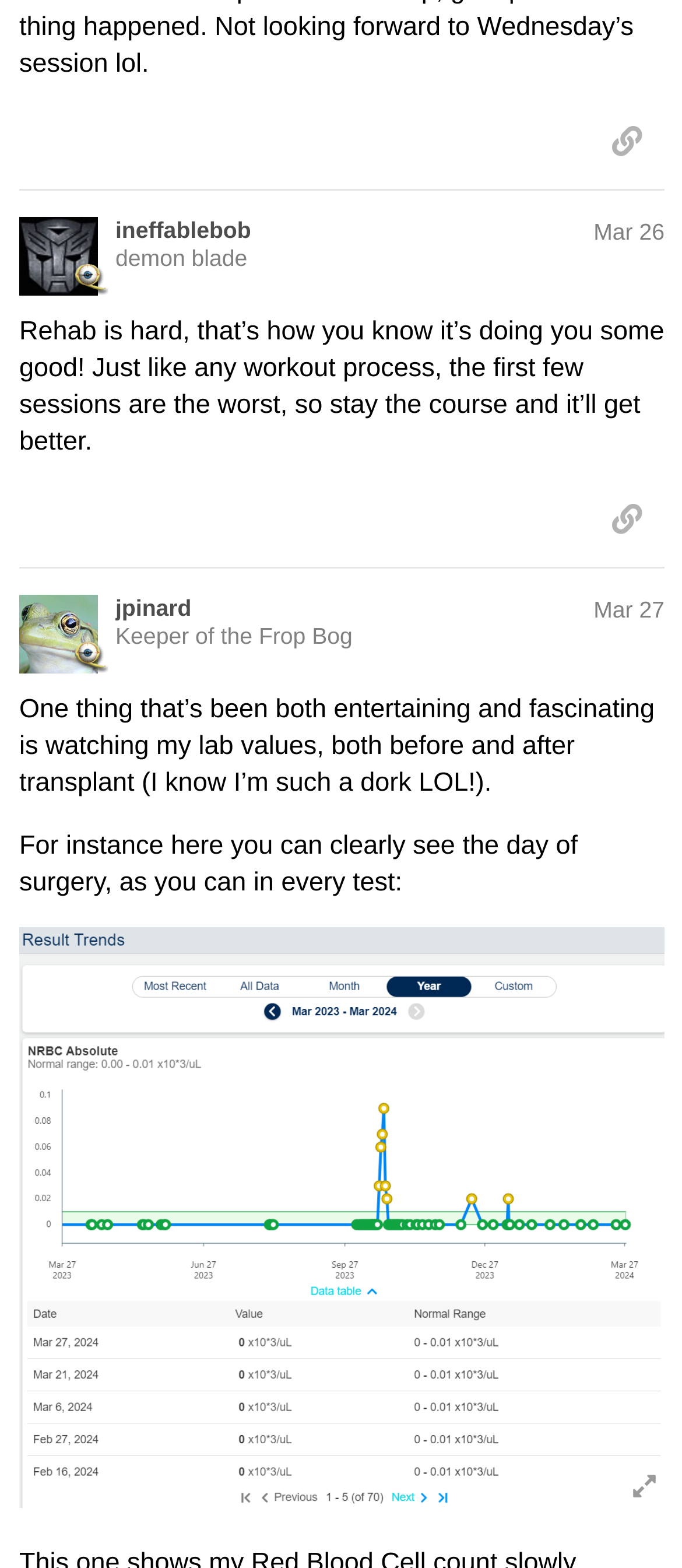How many posts are displayed on this page?
Based on the image, give a concise answer in the form of a single word or short phrase.

2